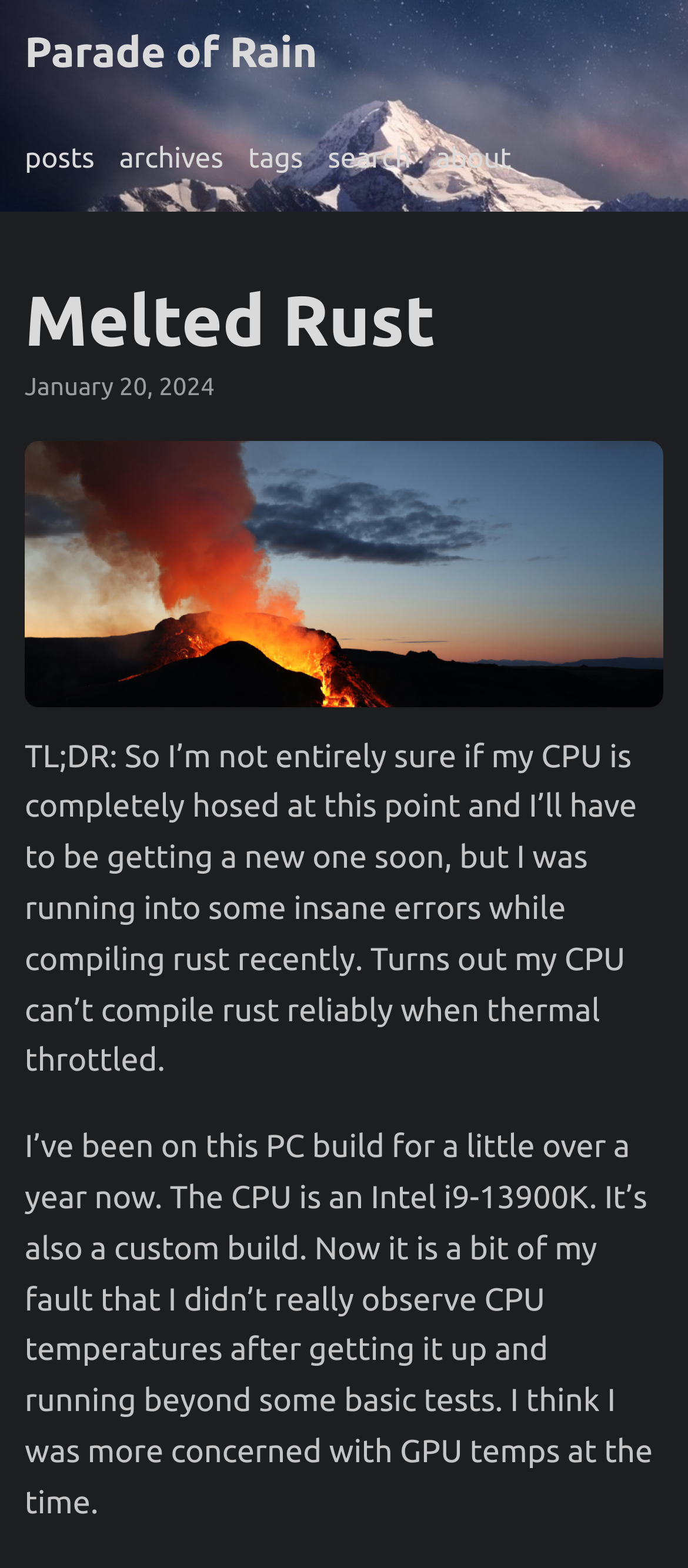What is the CPU model mentioned in the article?
Please respond to the question thoroughly and include all relevant details.

I found the CPU model by reading the article content, where it says 'The CPU is an Intel i9-13900K.' This is mentioned in the context of the author's PC build.